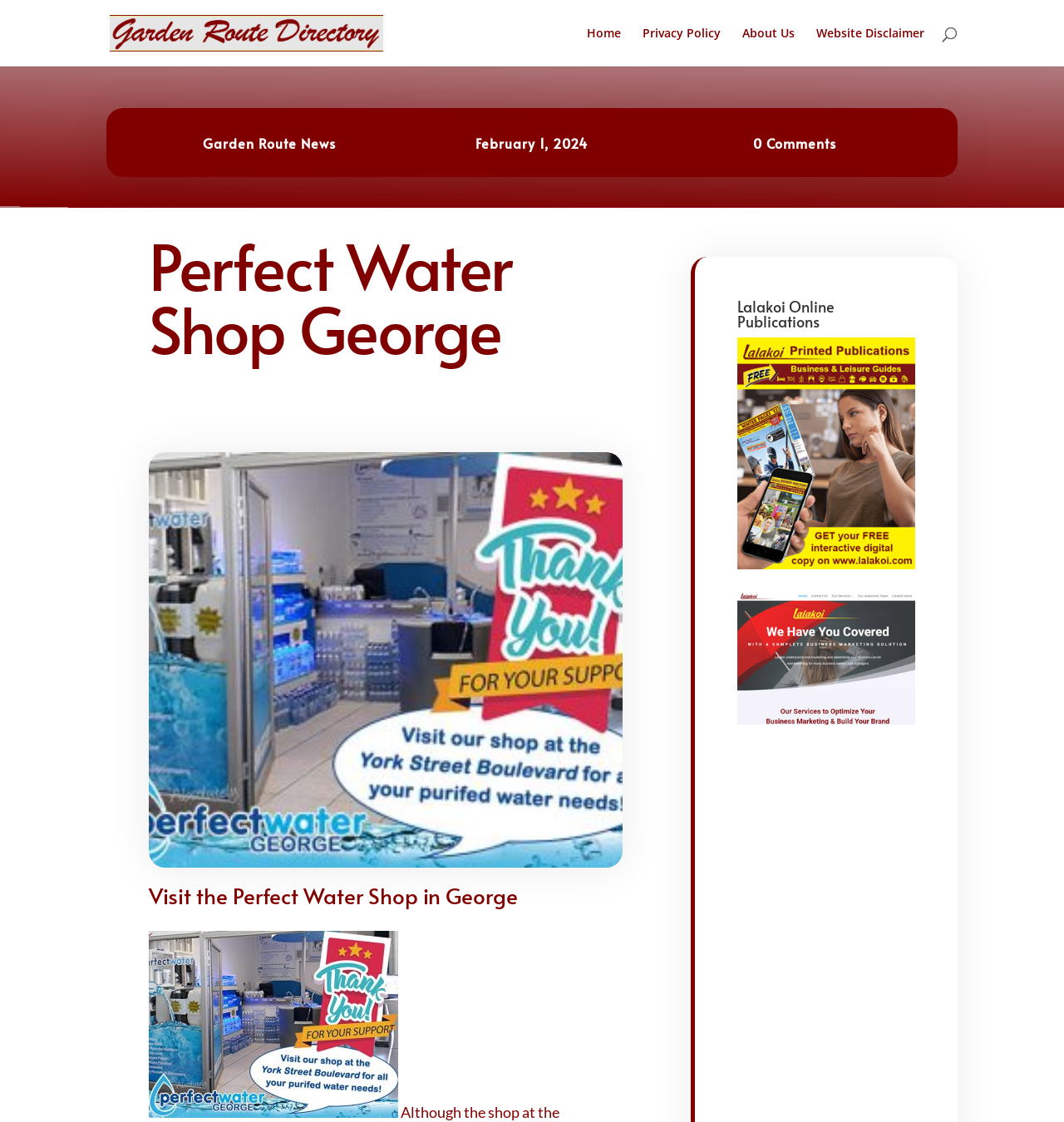Answer this question using a single word or a brief phrase:
What is the date mentioned on the page?

February 1, 2024